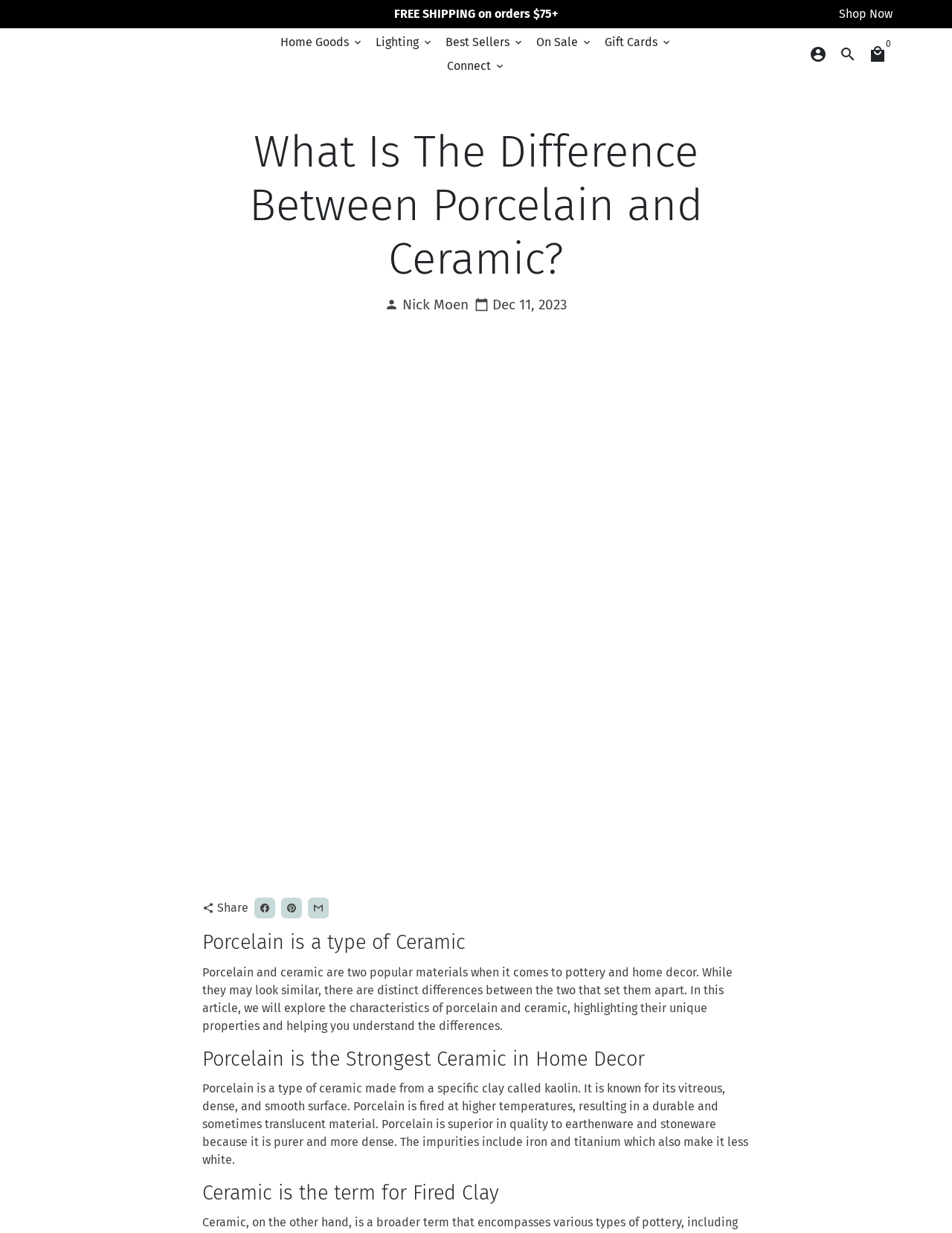Who is the author of this article?
Please provide a detailed and comprehensive answer to the question.

The author's name is mentioned in the article as 'Nick Moen', which is displayed next to the 'person' icon.